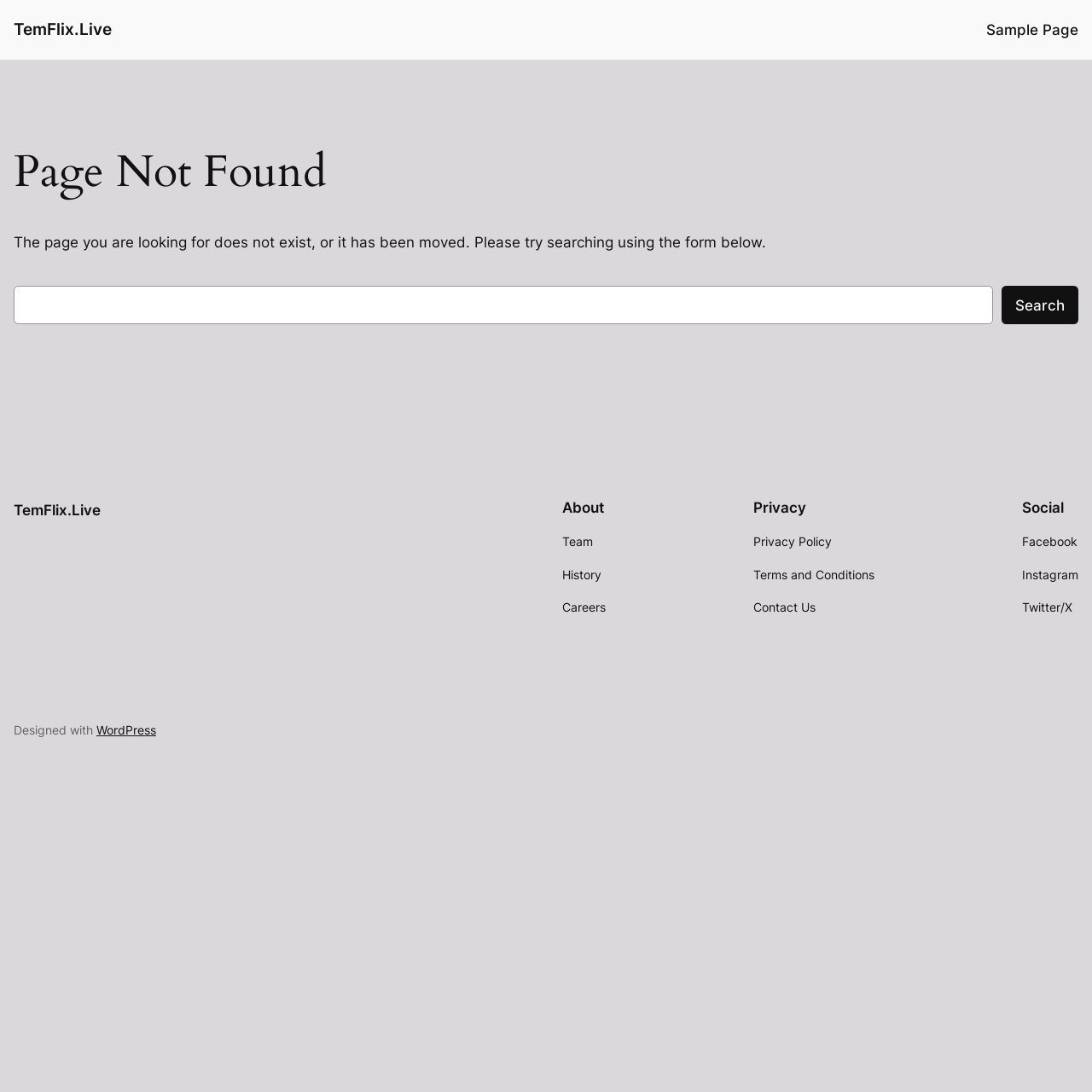Articulate a detailed summary of the webpage's content and design.

This webpage is a "Page not found" error page from TemFlix.Live. At the top, there are two links: "TemFlix.Live" on the left and "Sample Page" on the right. Below these links, there is a main section with a heading "Page Not Found" in a prominent font. Underneath the heading, there is a paragraph of text explaining that the page the user is looking for does not exist or has been moved, and suggesting to try searching using the form below.

The search form is located below the paragraph, consisting of a search box and a "Search" button. The search box is accompanied by a "Search" label. 

Further down the page, there is a section with three columns of links. The first column has a heading "About" and links to "Team", "History", and "Careers". The second column has a heading "Privacy" and links to "Privacy Policy", "Terms and Conditions", and "Contact Us". The third column has a heading "Social" and links to "Facebook", "Instagram", and "Twitter/X".

At the very bottom of the page, there is a credit line "Designed with" followed by a link to "WordPress".